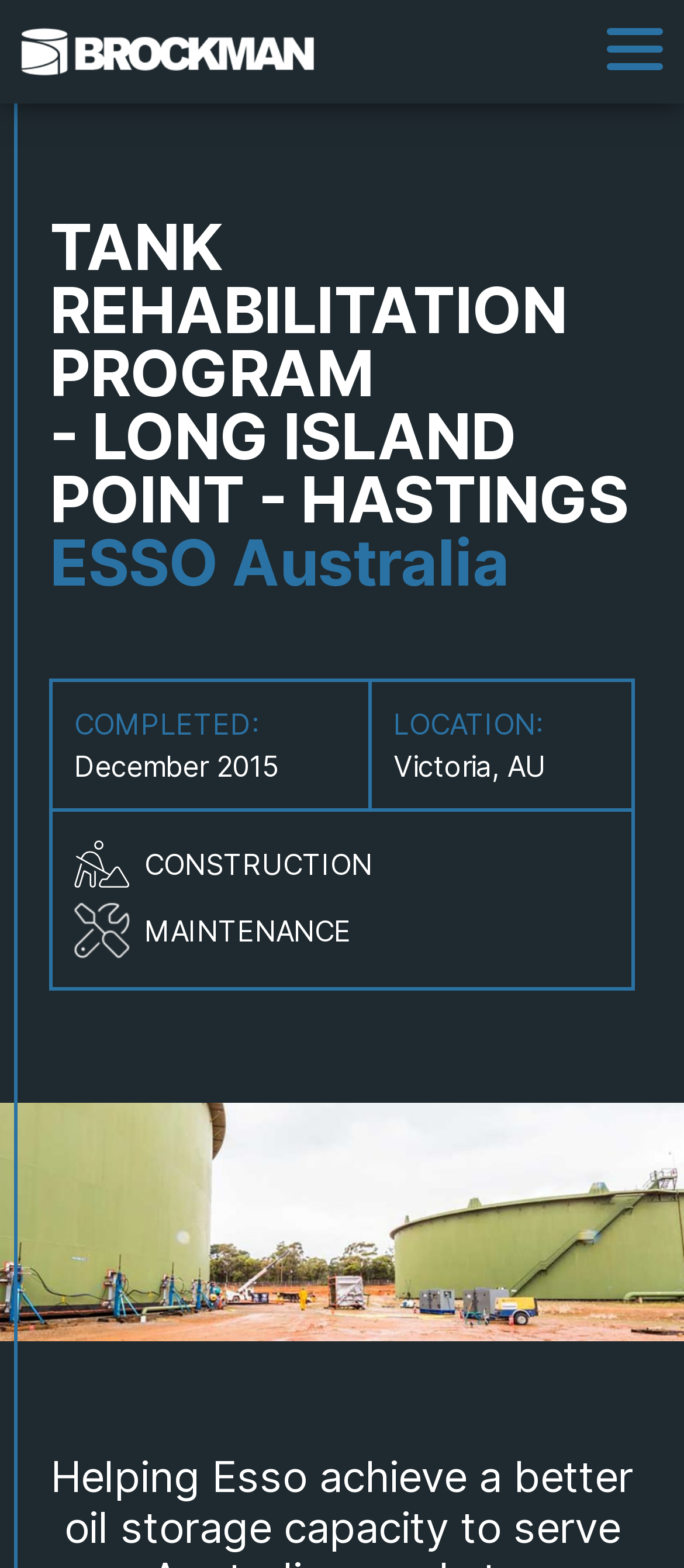Determine the webpage's heading and output its text content.

TANK REHABILITATION PROGRAM
- LONG ISLAND POINT - HASTINGS
ESSO Australia